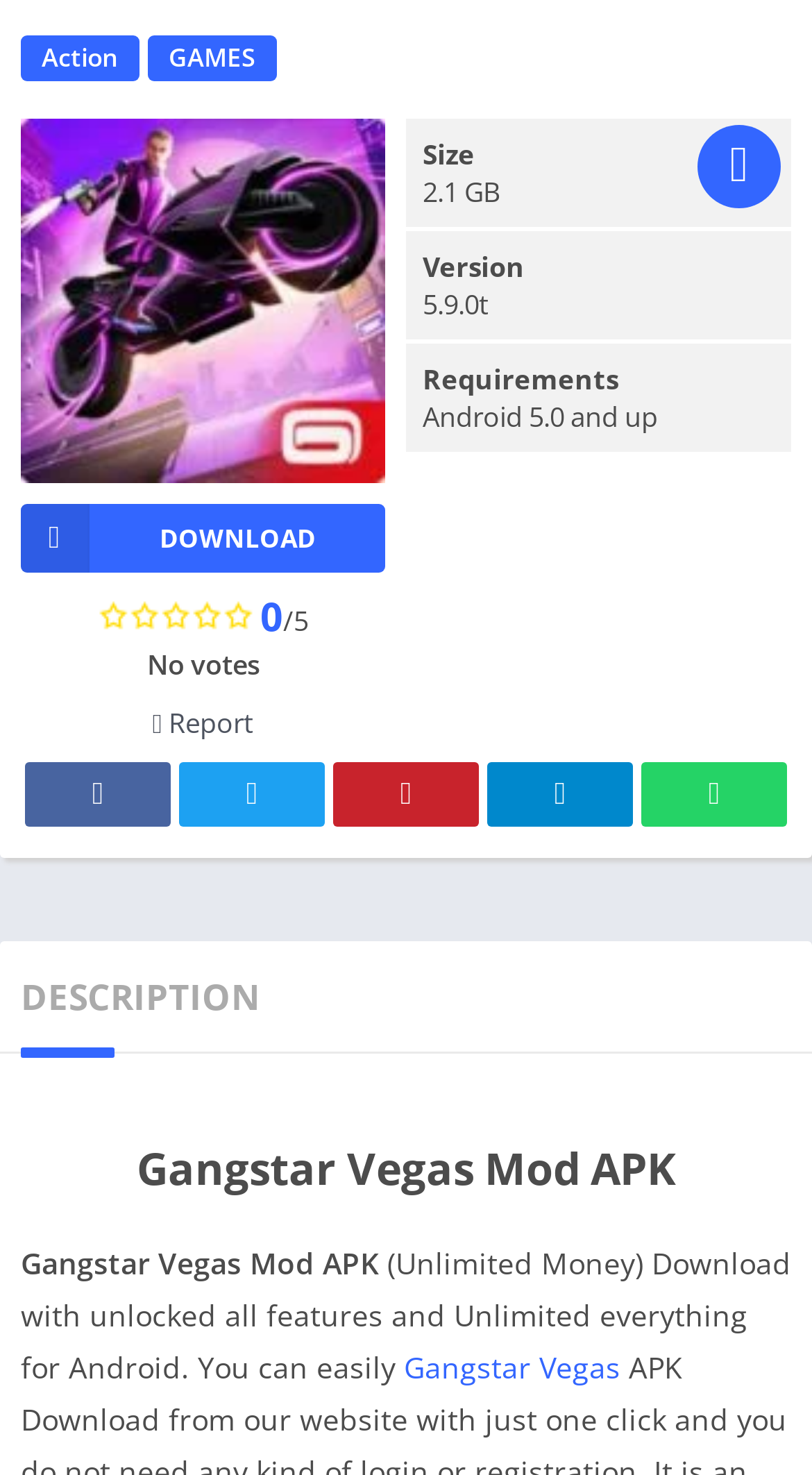Observe the image and answer the following question in detail: How many social media links are available on the webpage?

I counted the number of social media links by looking at the links labeled 'Facebook', 'Twitter', 'Pinterest', 'Telegram', and 'Whatsapp'.